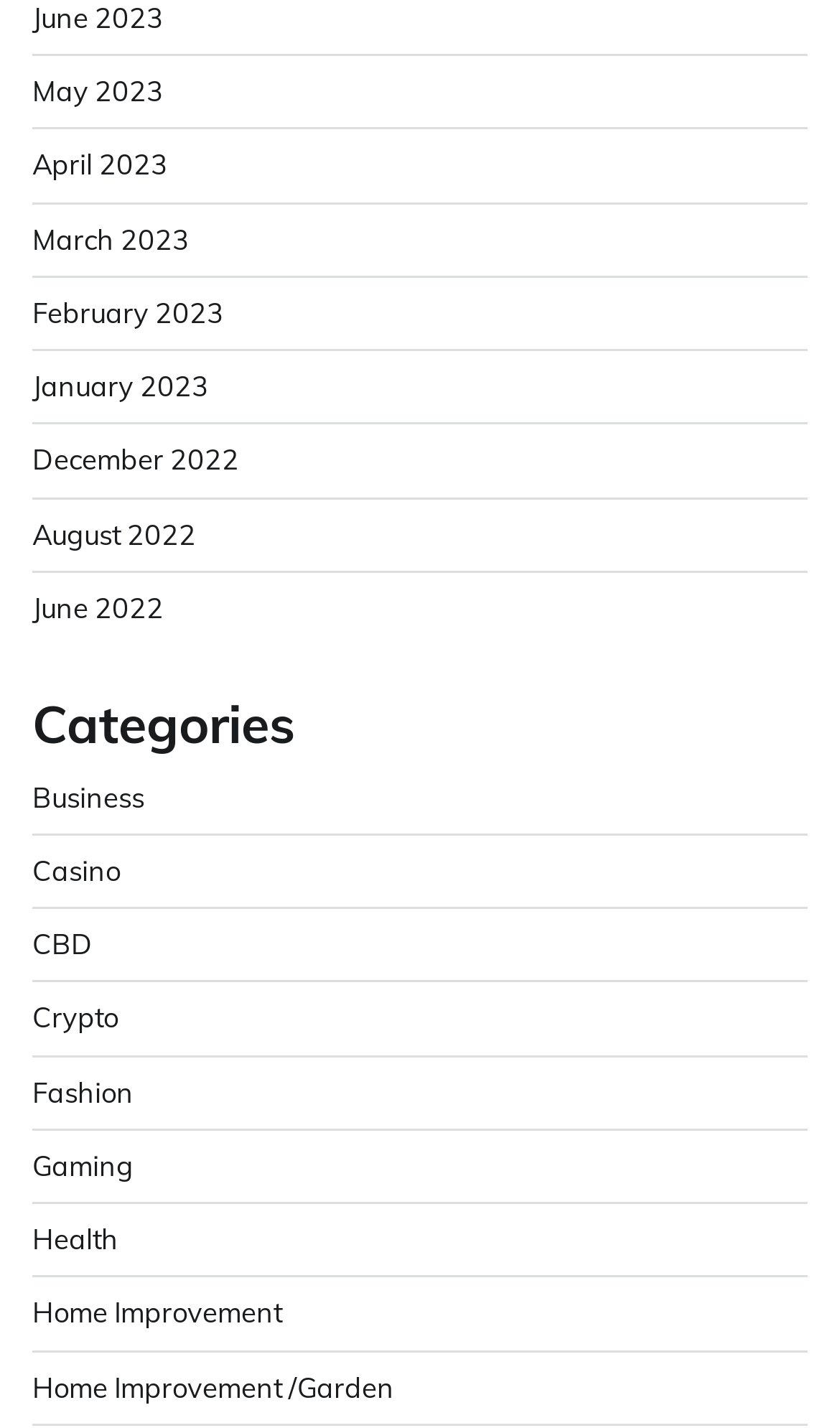Using the element description: "Casino", determine the bounding box coordinates. The coordinates should be in the format [left, top, right, bottom], with values between 0 and 1.

[0.038, 0.597, 0.144, 0.621]